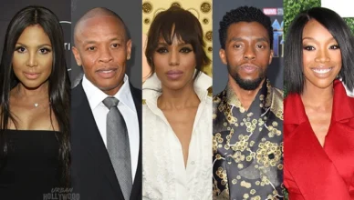What is Dr. Dre's occupation?
Answer the question with detailed information derived from the image.

According to the caption, Dr. Dre is known for shaping hip-hop culture, which implies that he is a rapper and producer, influential in the music industry.